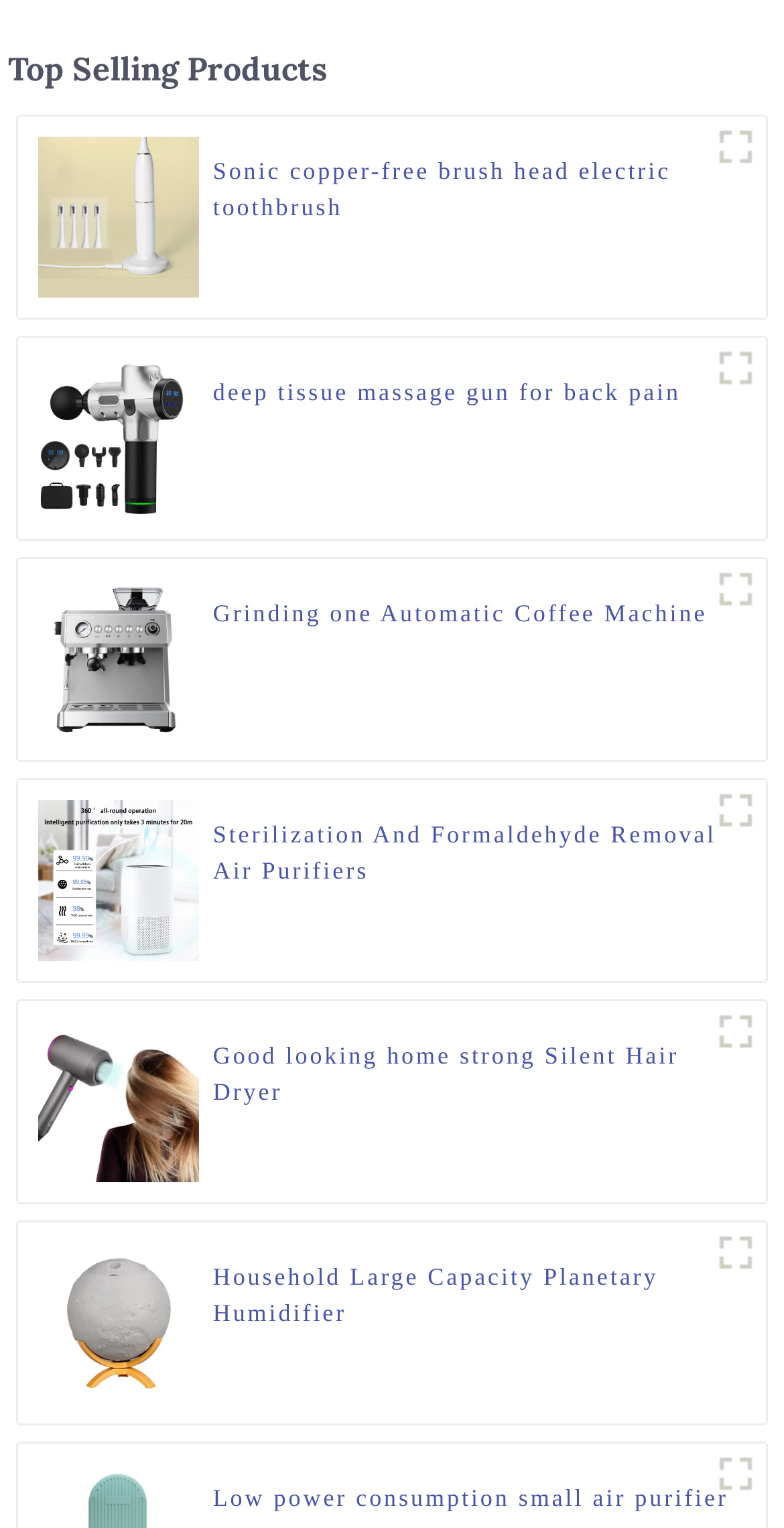Pinpoint the bounding box coordinates of the clickable element to carry out the following instruction: "Learn more about Omni directional air purifier."

[0.048, 0.566, 0.254, 0.584]